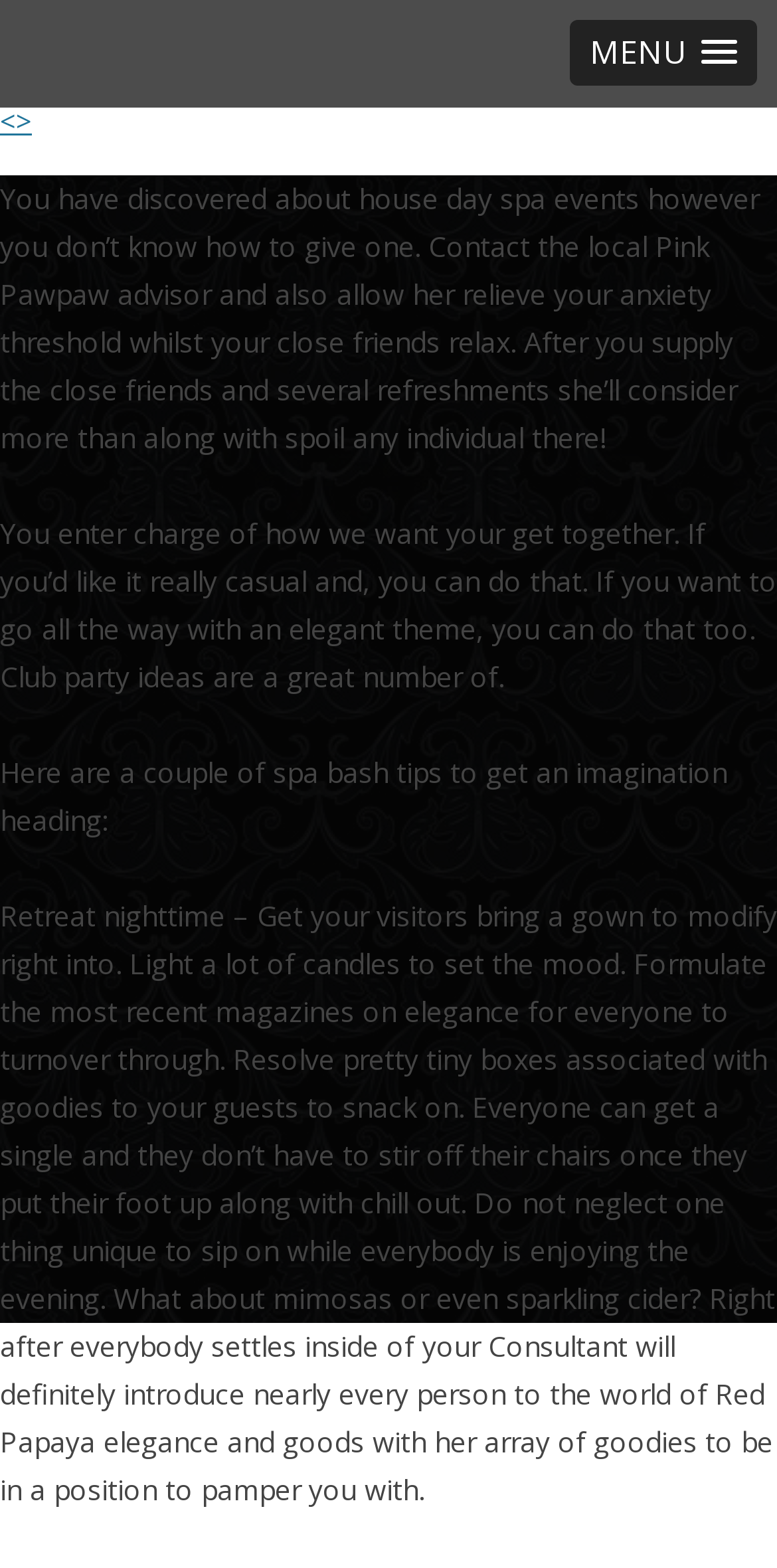What is the tone of the spa party ideas?
We need a detailed and meticulous answer to the question.

The webpage suggests that the tone of the spa party ideas can be either casual or elegant, depending on the host's preference. This flexibility is emphasized to make the host feel in control of the event.